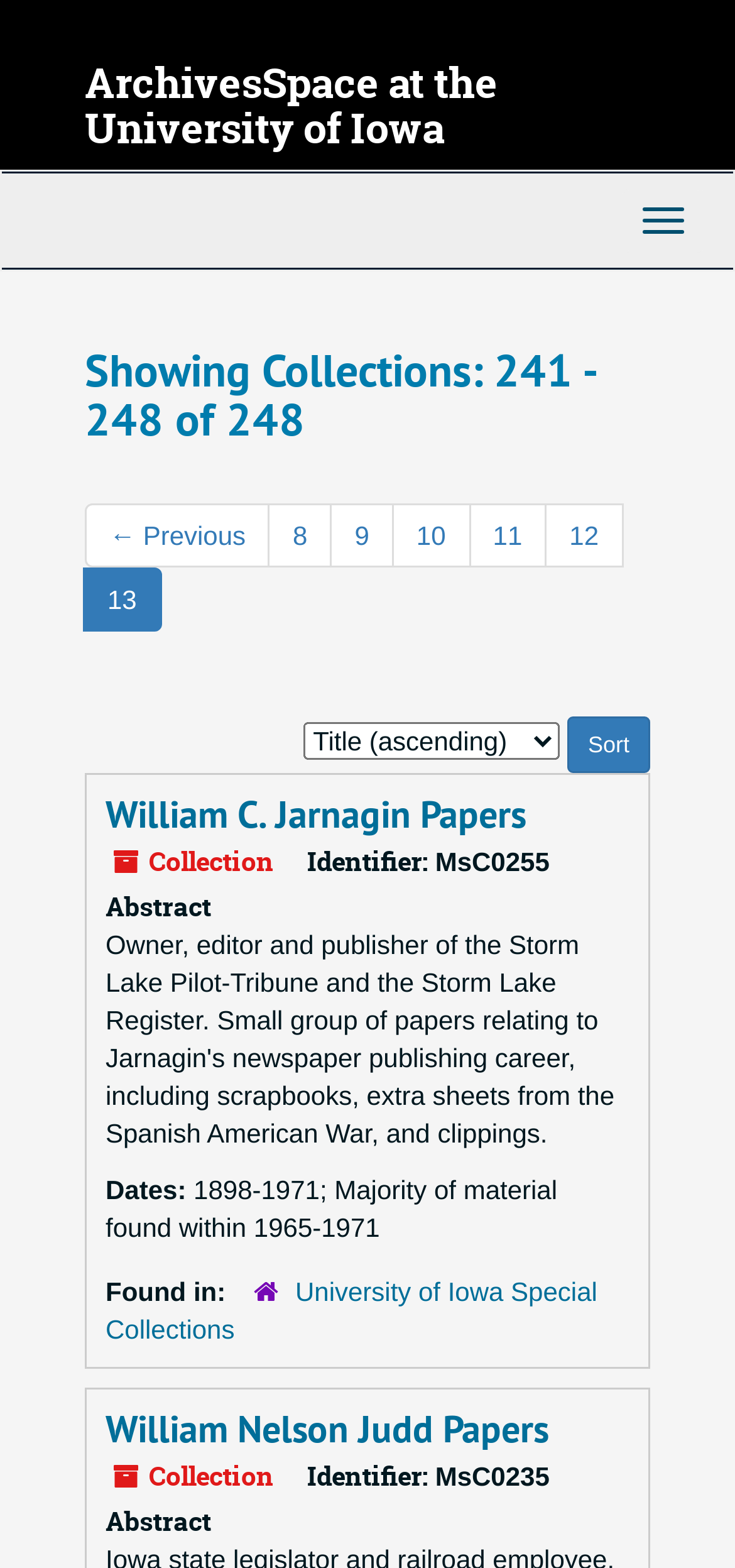Specify the bounding box coordinates (top-left x, top-left y, bottom-right x, bottom-right y) of the UI element in the screenshot that matches this description: parent_node: Sort by: name="commit" value="Sort"

[0.772, 0.457, 0.885, 0.493]